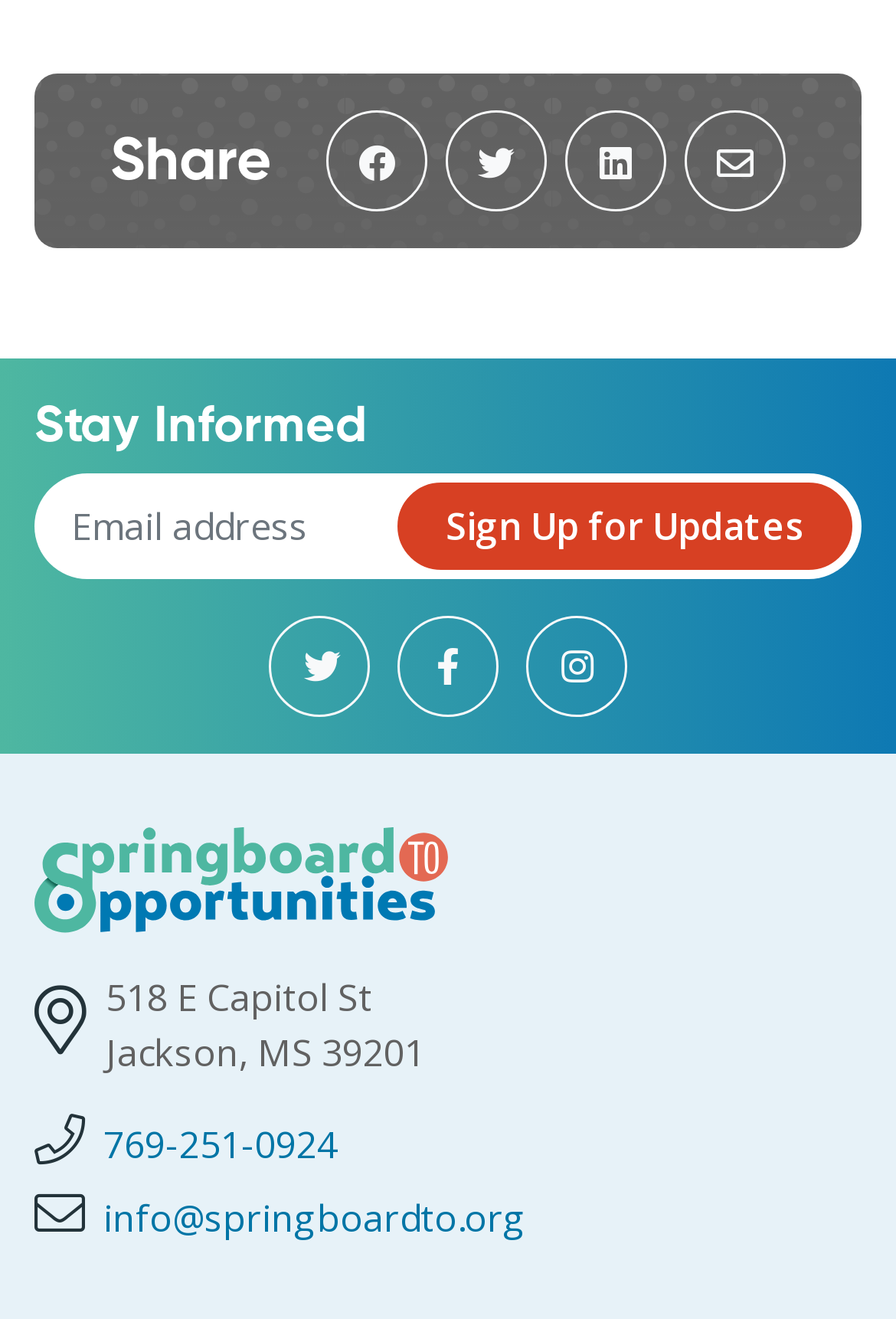Locate the bounding box of the UI element with the following description: "aria-label="Instagram"".

[0.587, 0.467, 0.7, 0.544]